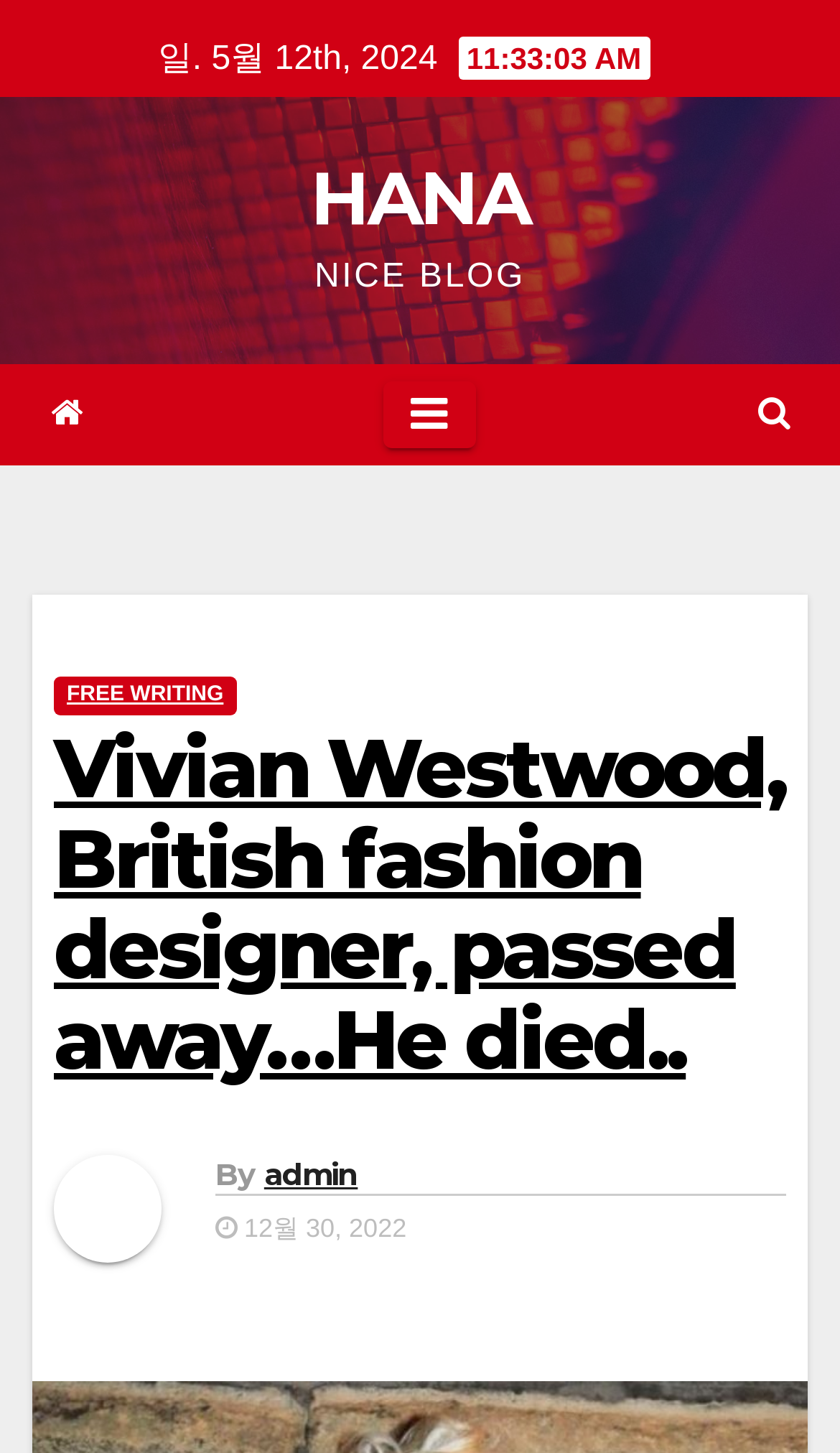Who is the author of the article?
Could you answer the question in a detailed manner, providing as much information as possible?

I found the author of the article by looking at the section below the article title, where it says 'By admin'. This indicates that the author of the article is 'admin'.